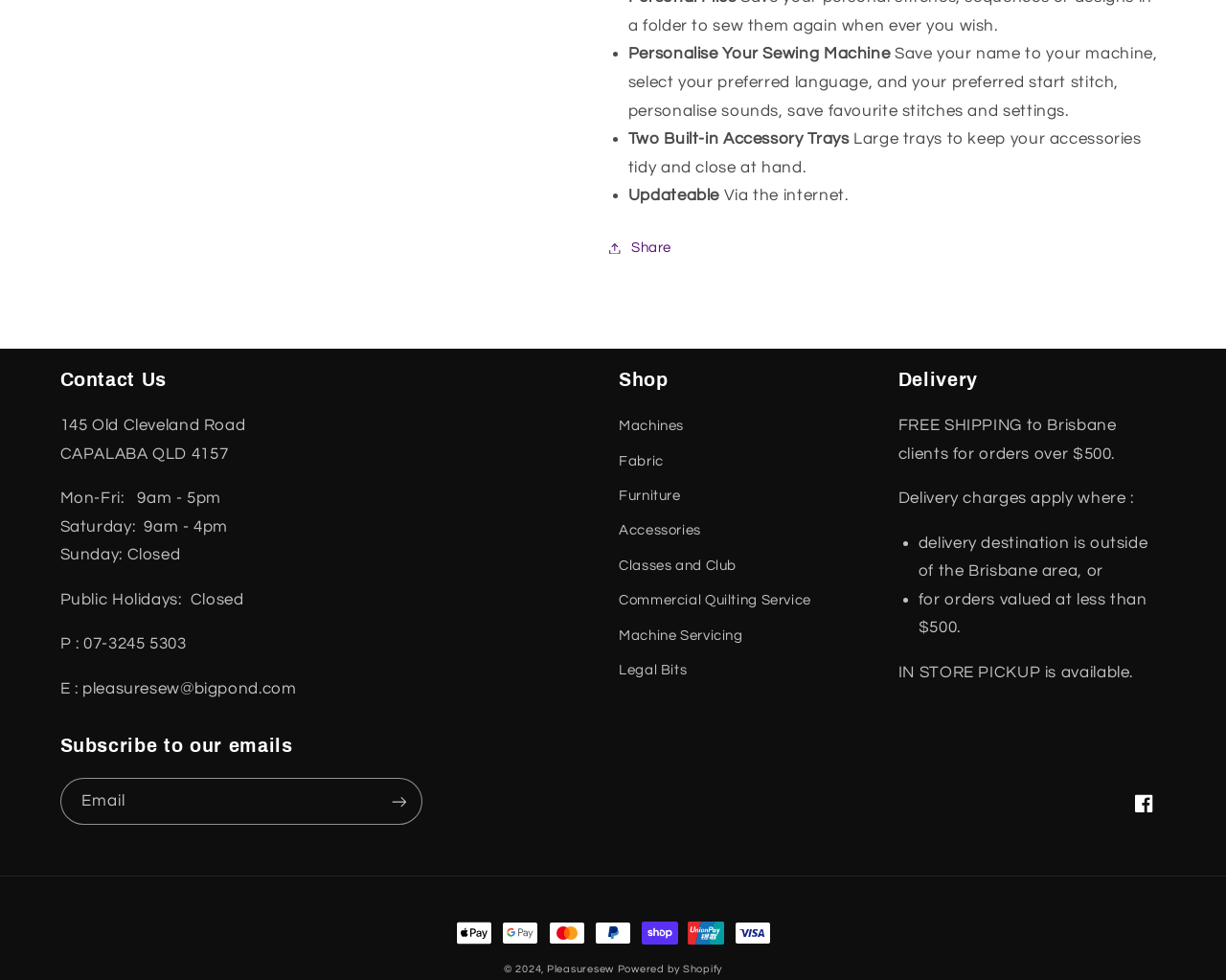Determine the bounding box coordinates for the clickable element to execute this instruction: "Contact Us". Provide the coordinates as four float numbers between 0 and 1, i.e., [left, top, right, bottom].

[0.049, 0.375, 0.267, 0.4]